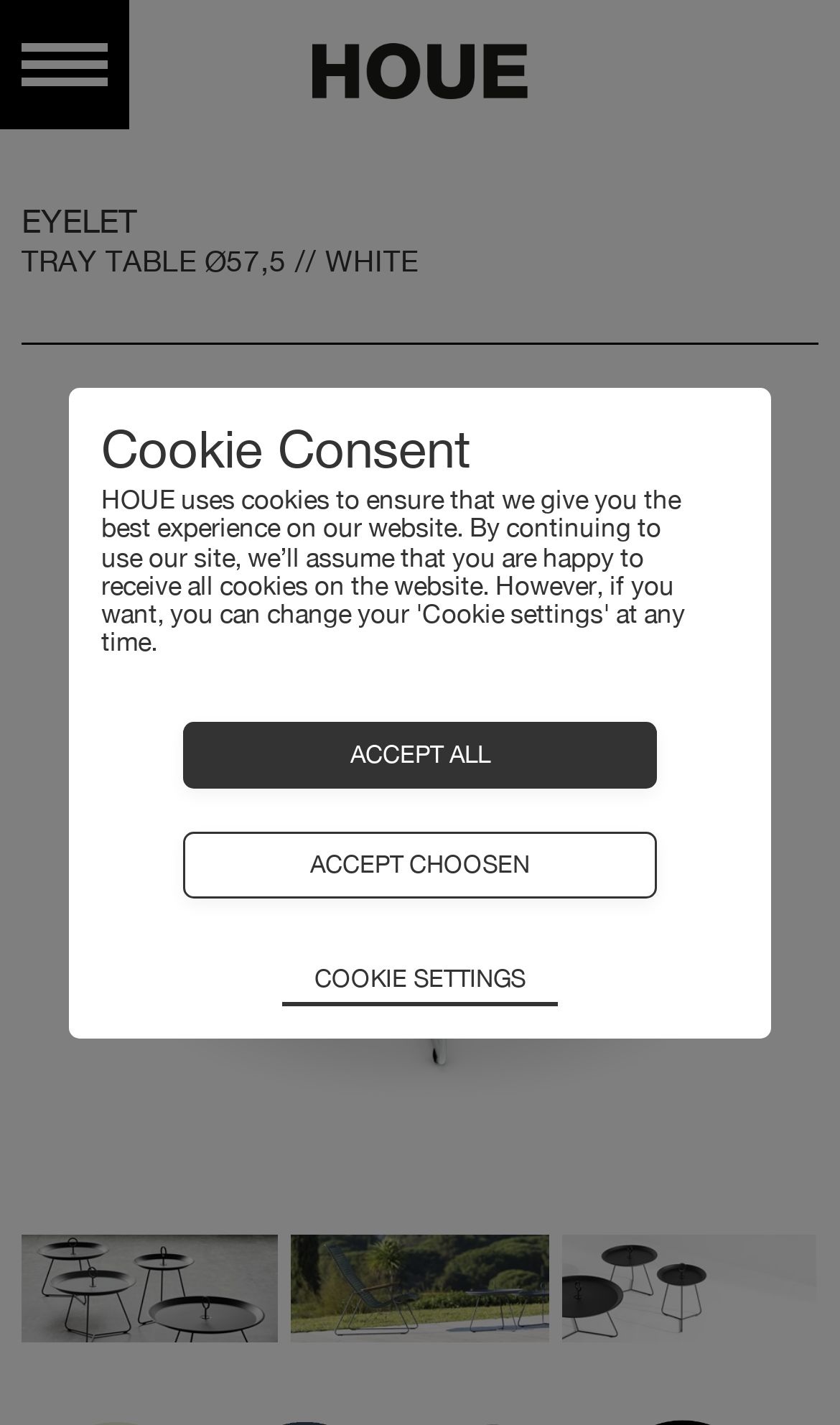Identify the main heading of the webpage and provide its text content.

TRAY TABLE Ø57,5 // WHITE